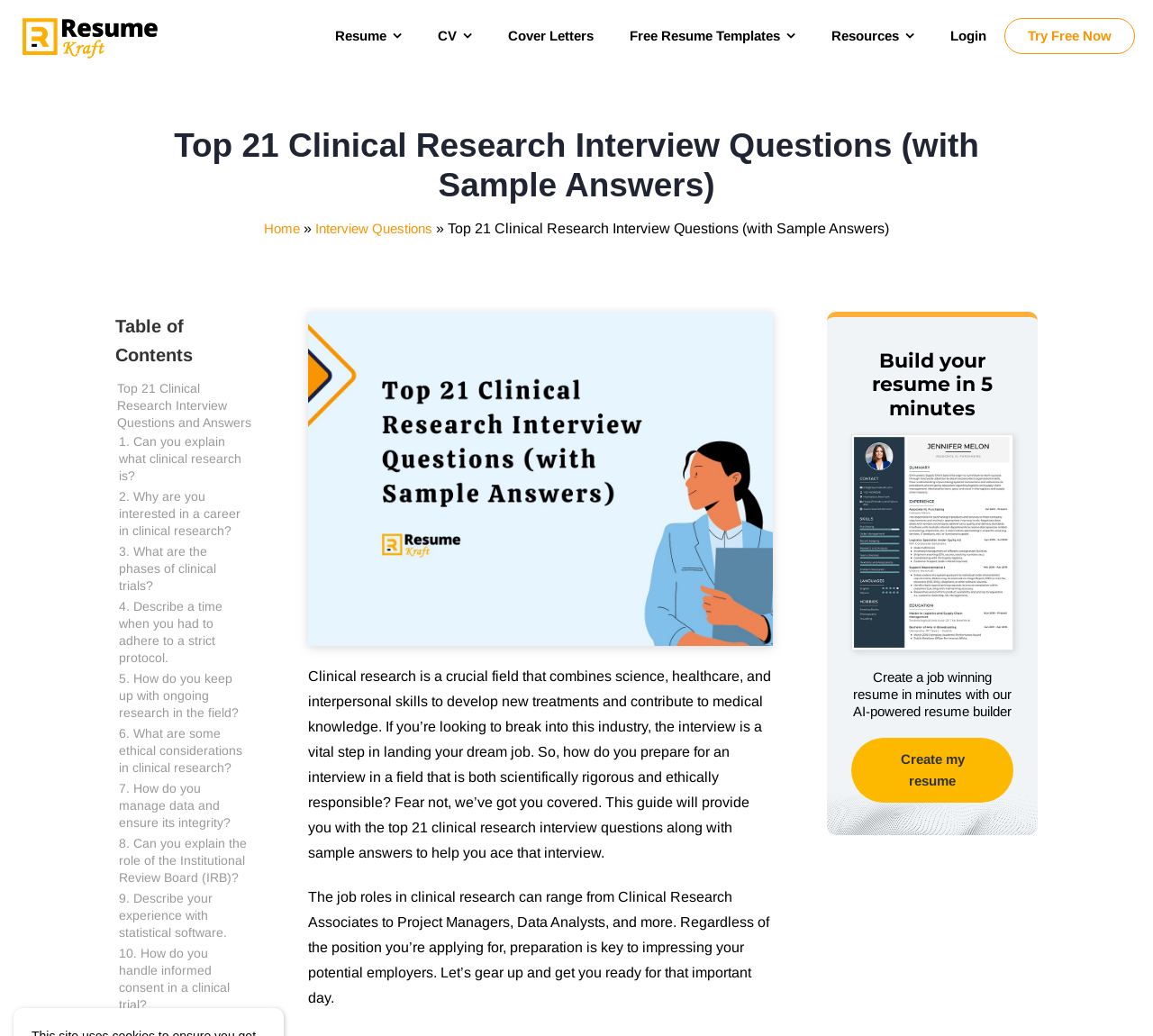Present a detailed account of what is displayed on the webpage.

This webpage is focused on providing resources for individuals preparing for clinical research interviews. At the top, there is a menu bar with links to various sections, including "Resume", "CV", "Cover Letters", "Free Resume Templates", "Resources", and "Login". Next to the menu bar, there is a prominent link to "Top 21 Clinical Research Interview Questions (with Sample Answers)".

Below the menu bar, there is a heading that reads "Top 21 Clinical Research Interview Questions (with Sample Answers)" and an image with the same title. Underneath, there is a table of contents with links to various interview questions, including "Can you explain what clinical research is?", "Why are you interested in a career in clinical research?", and "What are the phases of clinical trials?".

To the right of the table of contents, there is a section with a heading "Build your resume in 5 minutes" and an image of a resume template. Below the image, there is a brief description of an AI-powered resume builder and a link to "Create my resume".

The main content of the webpage is divided into two columns. The left column contains the table of contents and the interview questions, while the right column contains the resume-building section. The overall layout is organized and easy to navigate, with clear headings and concise text.